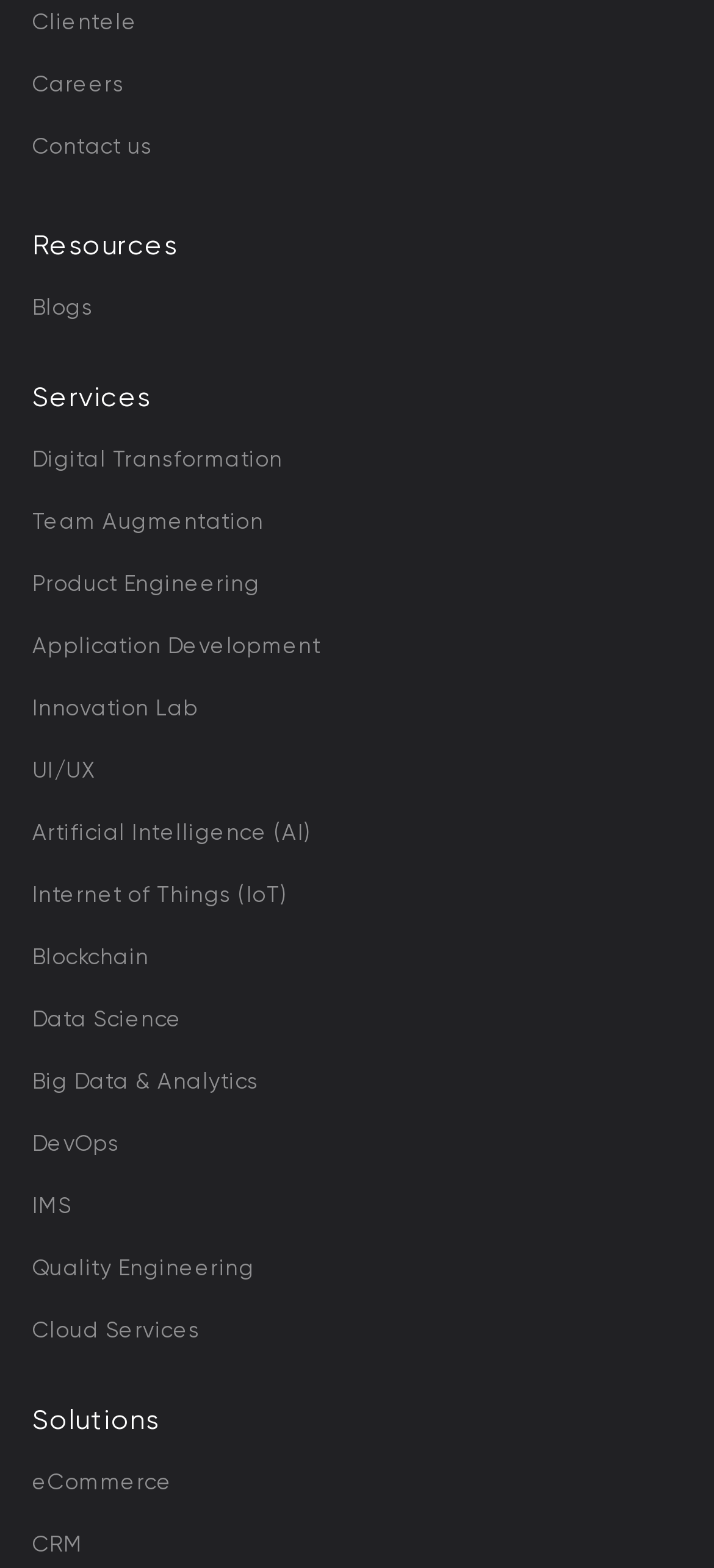Please locate the bounding box coordinates of the element that needs to be clicked to achieve the following instruction: "Contact us for more information". The coordinates should be four float numbers between 0 and 1, i.e., [left, top, right, bottom].

[0.045, 0.085, 0.214, 0.101]